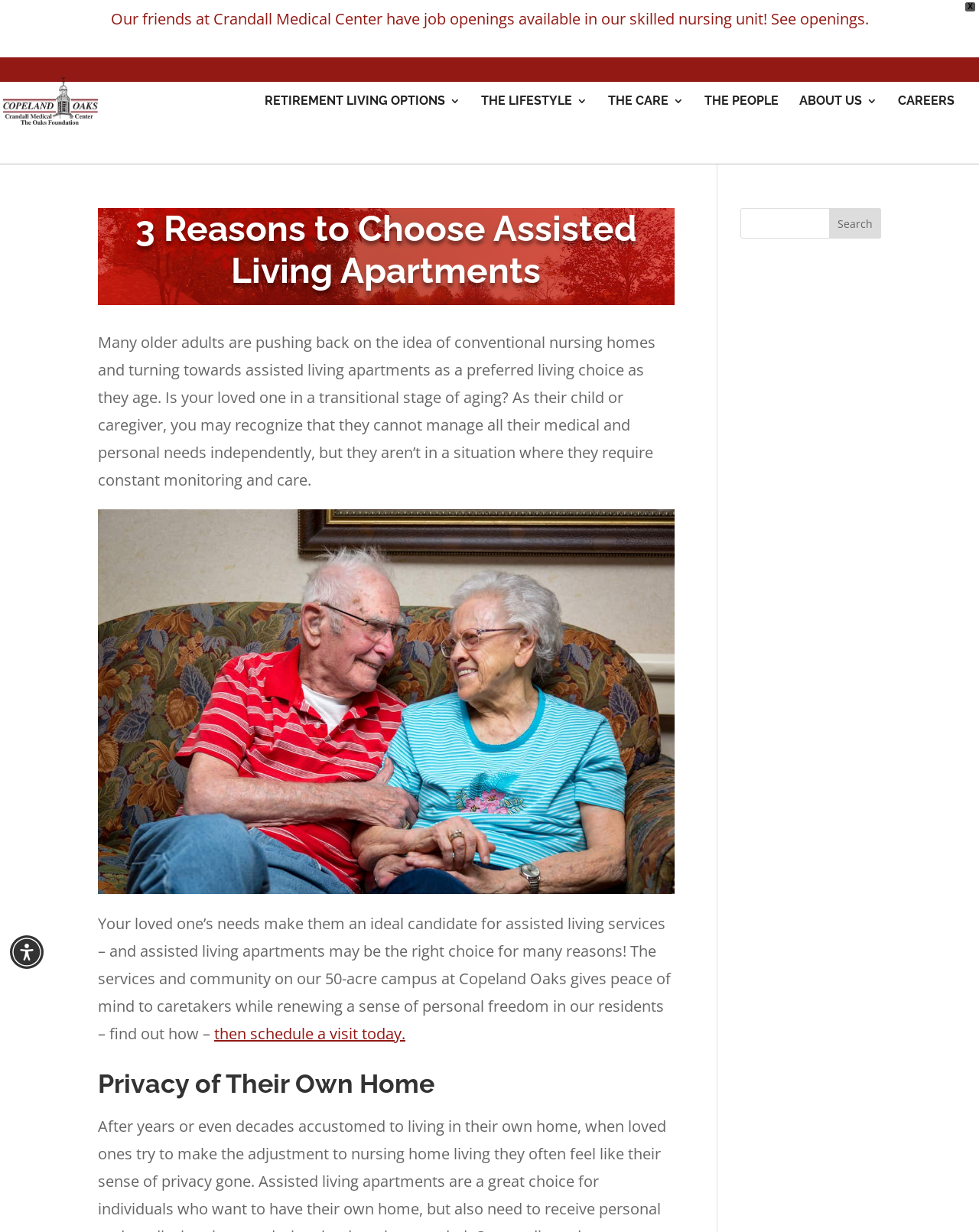Refer to the image and provide an in-depth answer to the question:
What is the preferred living choice for many older adults?

The webpage mentions that many older adults are turning towards assisted living apartments as a preferred living choice as they age, indicating that assisted living apartments are a popular option for older adults.